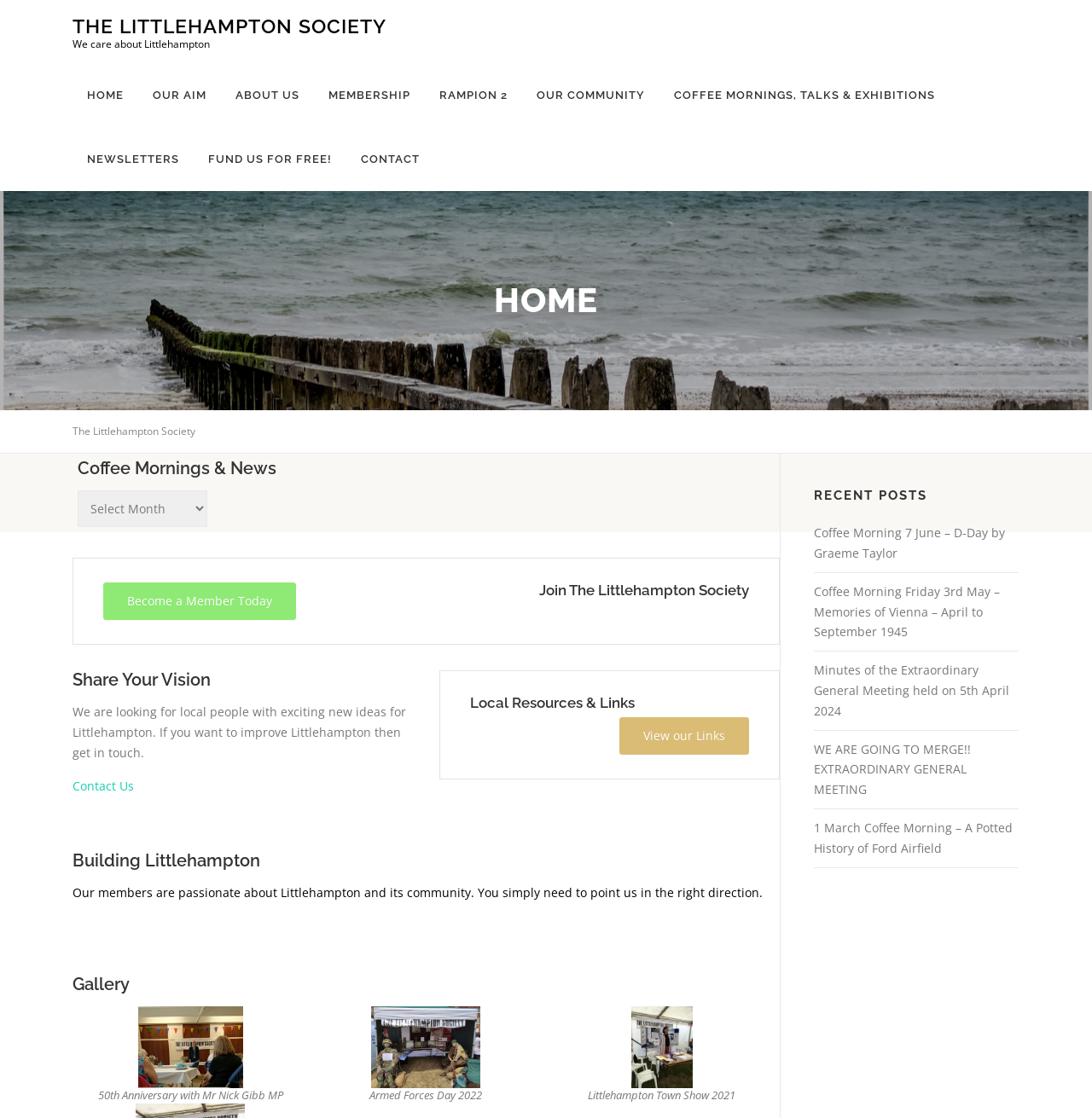Locate the bounding box coordinates of the item that should be clicked to fulfill the instruction: "Click on HOME".

[0.066, 0.056, 0.127, 0.114]